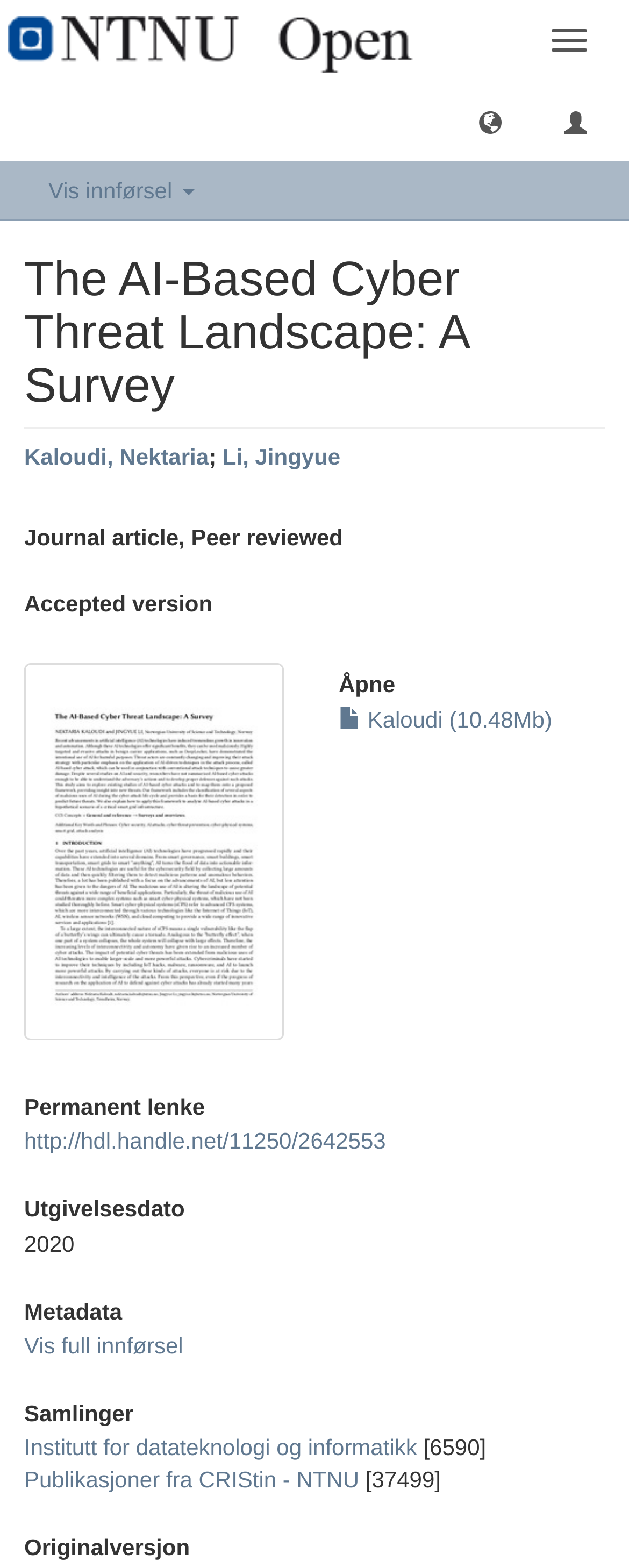Locate the bounding box coordinates of the region to be clicked to comply with the following instruction: "Open the article". The coordinates must be four float numbers between 0 and 1, in the form [left, top, right, bottom].

[0.538, 0.429, 0.962, 0.445]